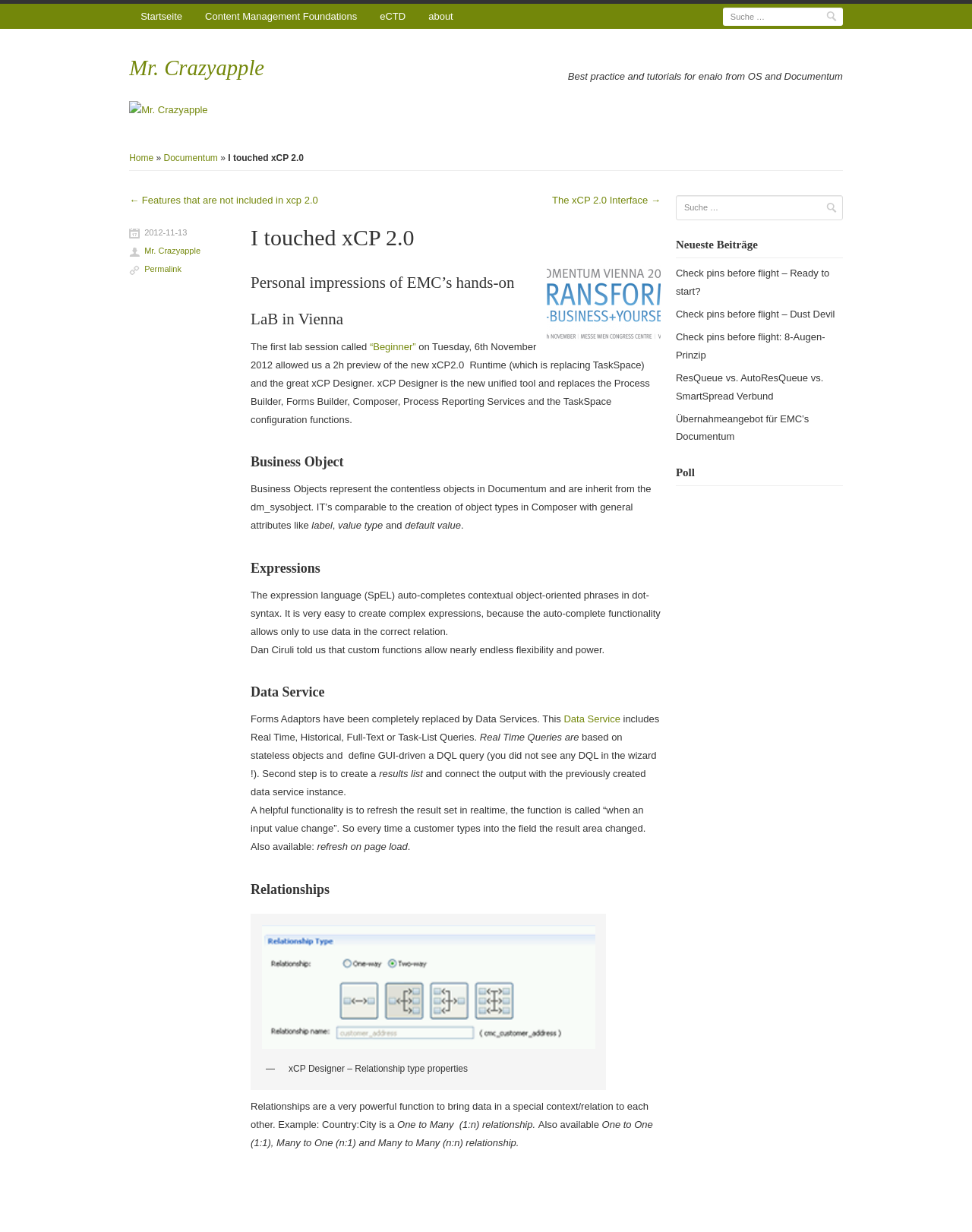What is the relationship type mentioned in the article?
Provide a concise answer using a single word or phrase based on the image.

One to Many